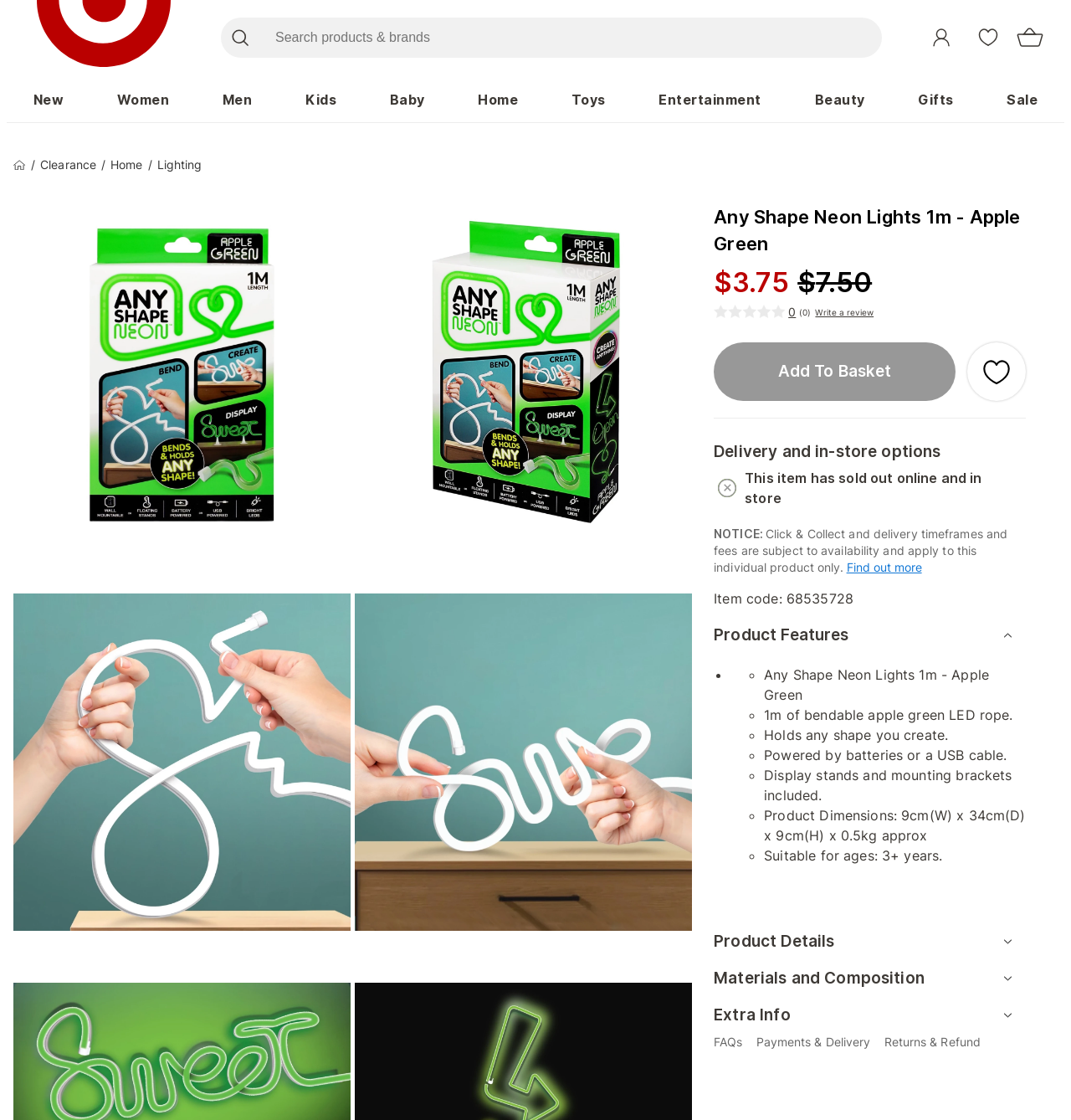Indicate the bounding box coordinates of the clickable region to achieve the following instruction: "Find out more about delivery and in-store options."

[0.788, 0.5, 0.863, 0.513]